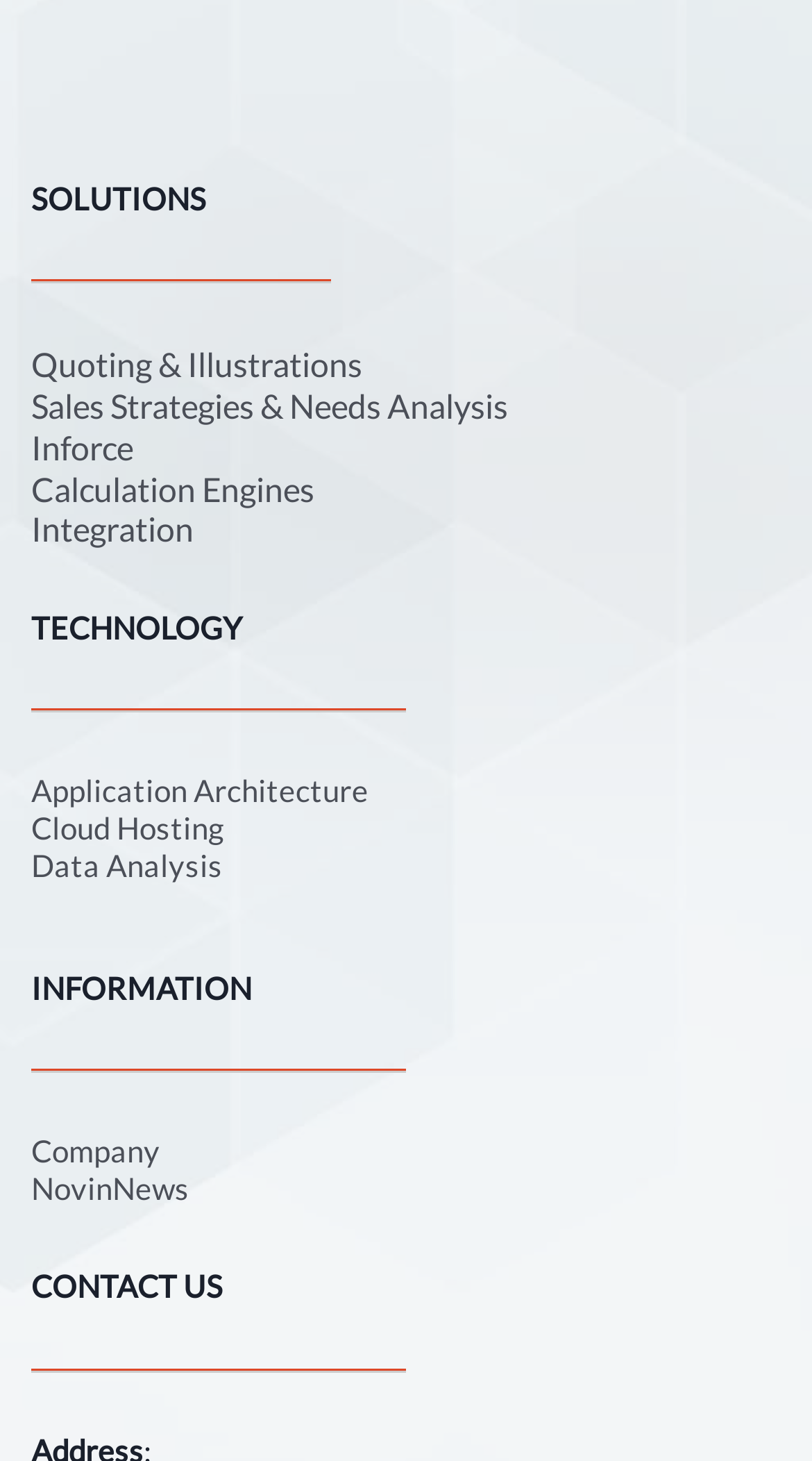Utilize the information from the image to answer the question in detail:
What is the second solution category?

The second solution category is 'Sales Strategies & Needs Analysis' because it is the second heading element under the 'SOLUTIONS' heading, and it has a link with the same text.